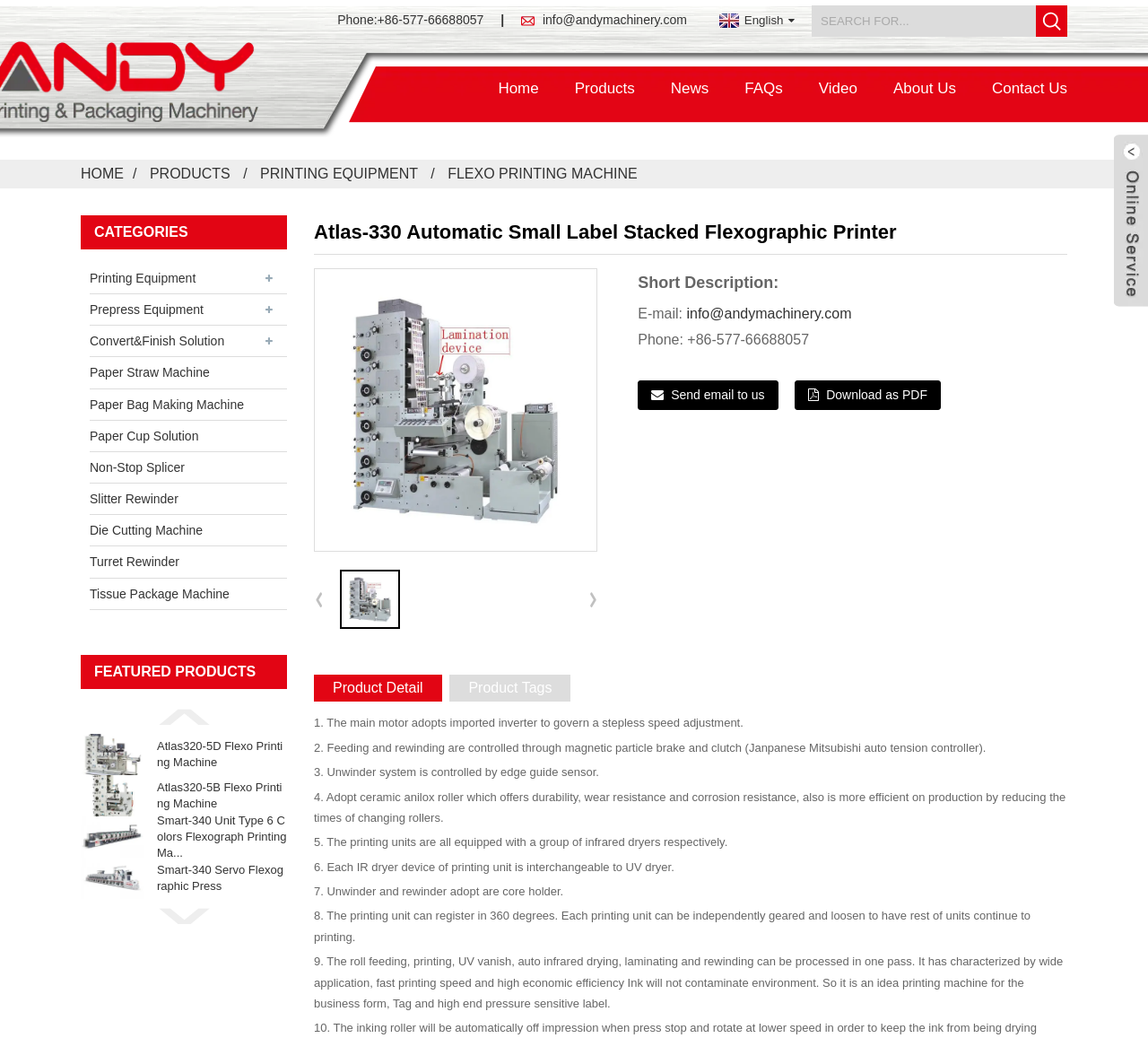Determine the bounding box coordinates for the clickable element required to fulfill the instruction: "Read the article 'Introduction to Coding'". Provide the coordinates as four float numbers between 0 and 1, i.e., [left, top, right, bottom].

None